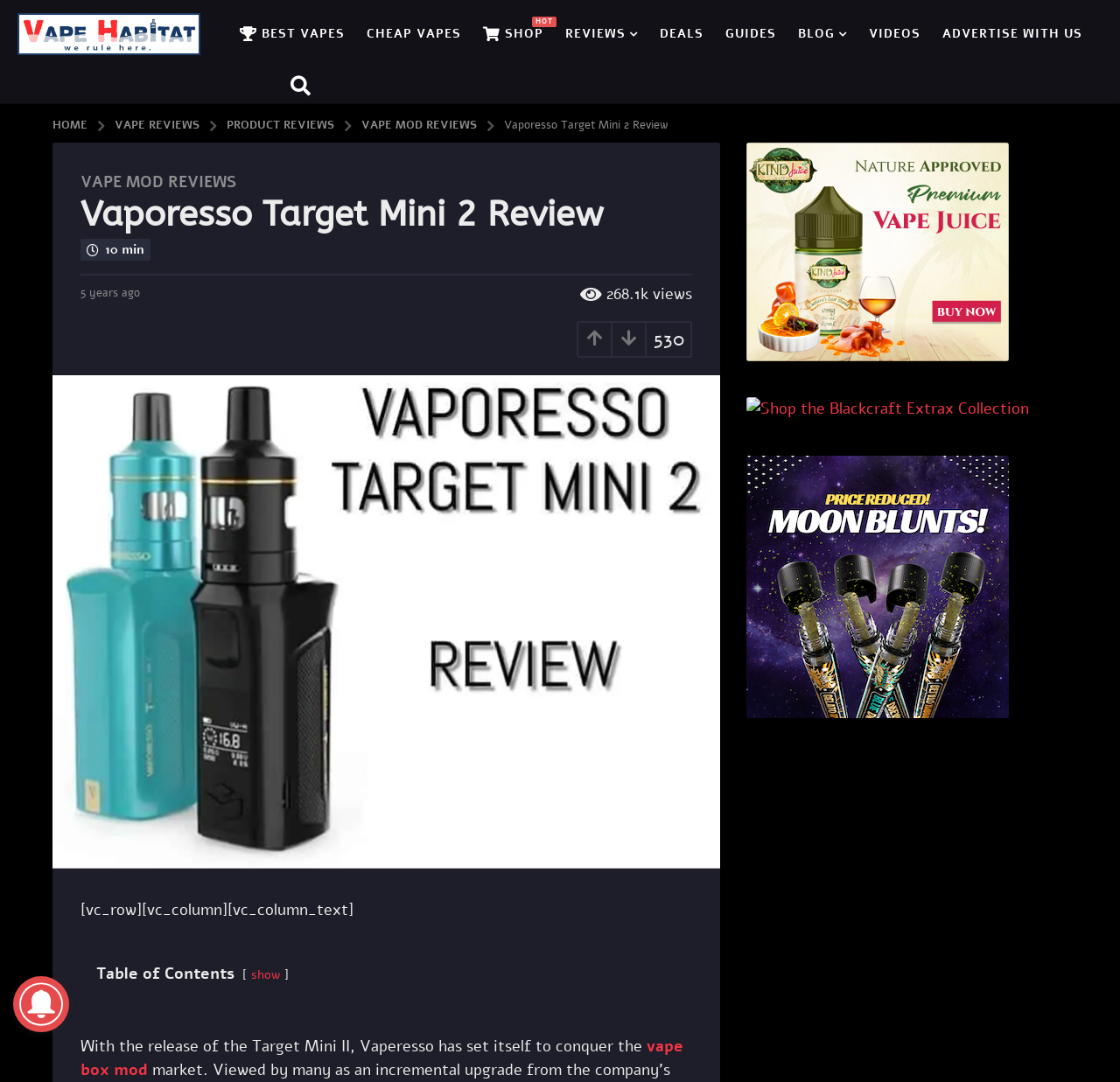Please determine the bounding box coordinates of the element's region to click for the following instruction: "Click on BEST VAPES".

[0.214, 0.015, 0.308, 0.048]